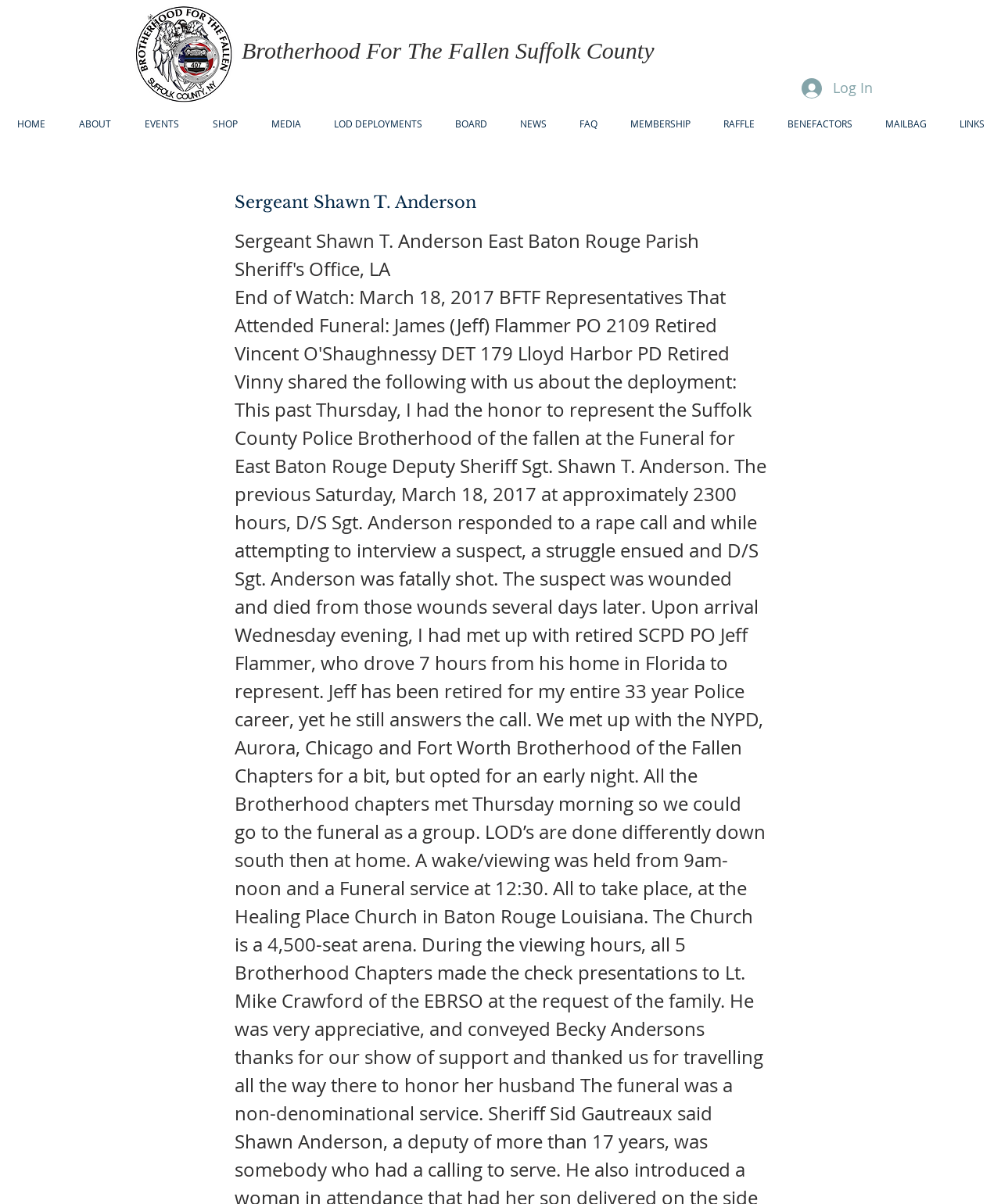What is the text of the main heading?
Answer the question with a single word or phrase by looking at the picture.

Sergeant Shawn T. Anderson